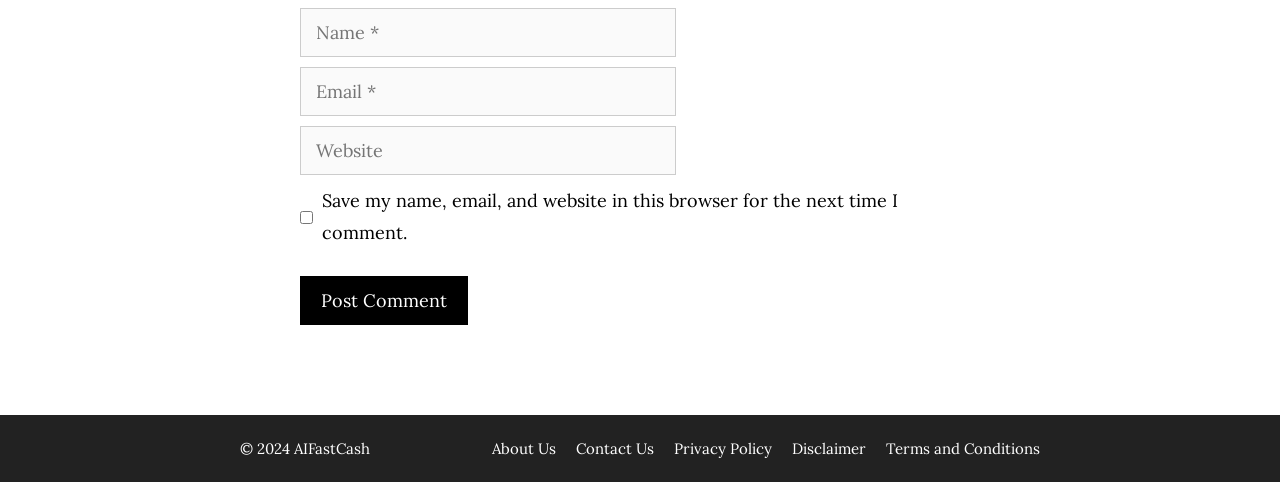Please identify the coordinates of the bounding box for the clickable region that will accomplish this instruction: "Enter your name".

[0.234, 0.016, 0.528, 0.117]